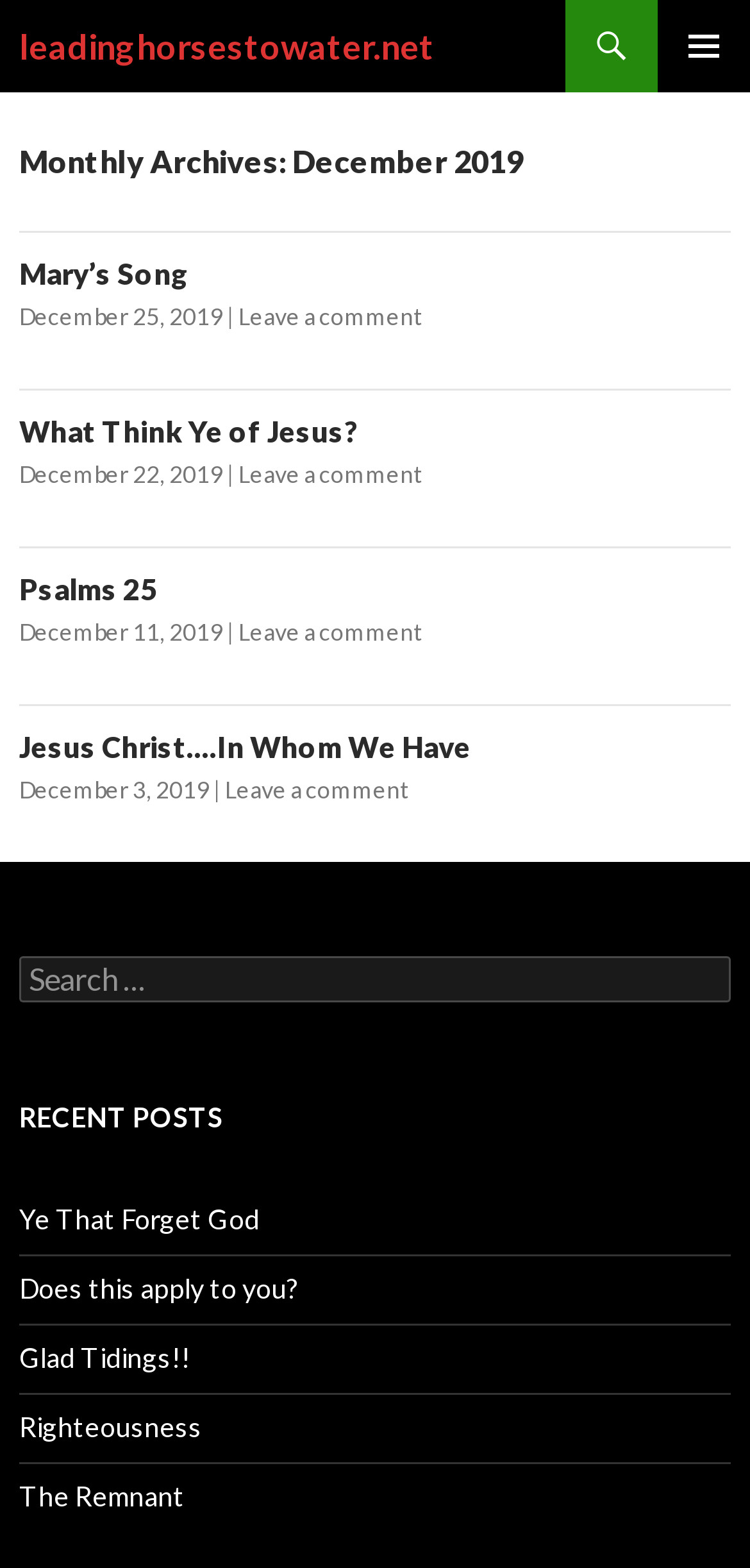Find the bounding box coordinates of the clickable area required to complete the following action: "Search for something".

[0.026, 0.61, 0.974, 0.639]